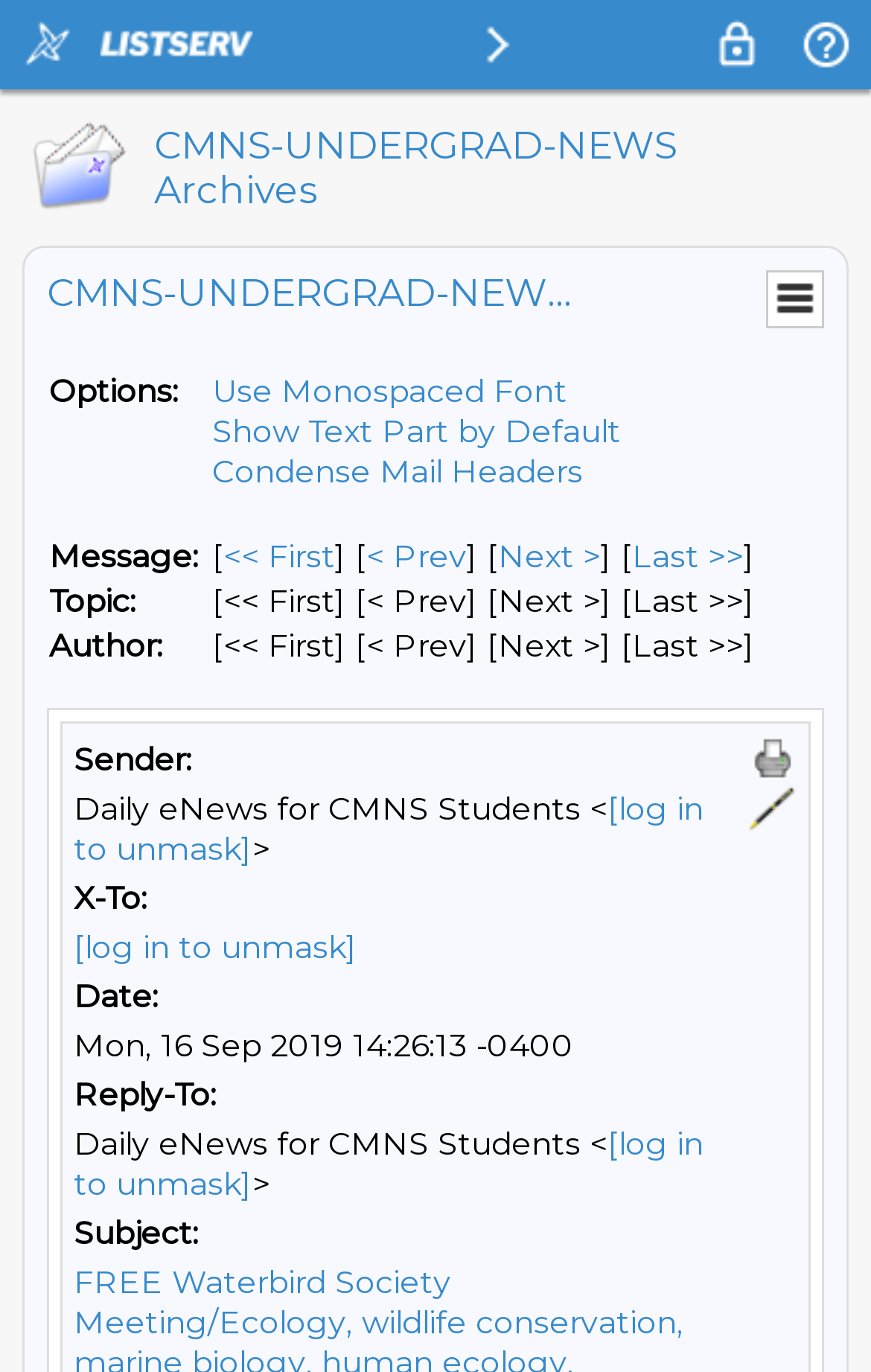Using the given element description, provide the bounding box coordinates (top-left x, top-left y, bottom-right x, bottom-right y) for the corresponding UI element in the screenshot: Use Monospaced Font

[0.244, 0.27, 0.651, 0.3]